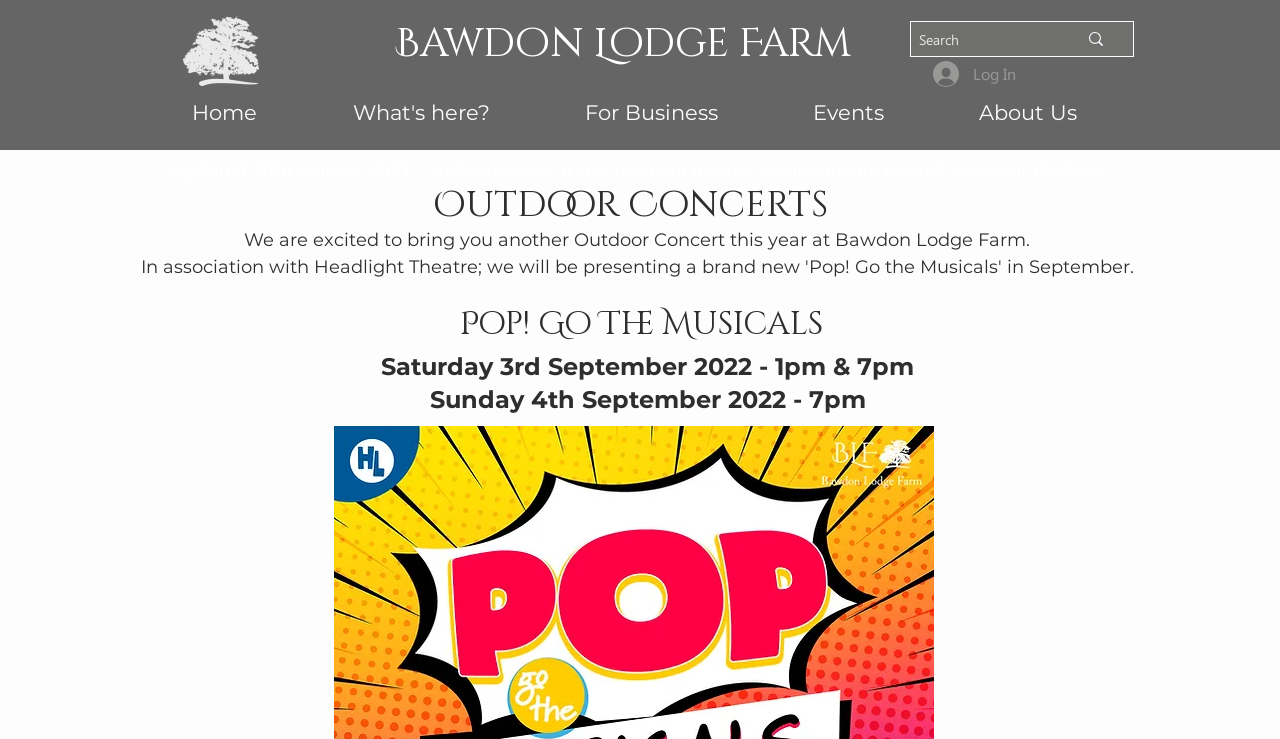Analyze and describe the webpage in a detailed narrative.

The webpage is about outdoor concerts and events at Bawdon Lodge Farm. At the top left, there is a link to "Bawdon Lodge Farm Tree | Loughborough" accompanied by an image. Next to it, there is a heading that reads "Bawdon Lodge Farm". 

On the top right, there is a search bar with a magnifying glass icon, allowing users to search for specific content. A "Log In" button is located nearby. 

The main navigation menu is situated below the top section, with links to "Home", "What's here?", "For Business", "Events", and "About Us". 

Below the navigation menu, there is a notice stating that the farm is currently unable to host events due to unforeseen circumstances. 

The main content of the page is divided into sections. The first section is about outdoor concerts, with a heading that reads "Outdoor Concerts". The text below explains that the farm is excited to bring another outdoor concert this year. 

The next section is about a specific event, "Pop! Go The Musicals", with dates and times listed, including Saturday, 3rd September 2022, at 1 pm and 7 pm, and Sunday, 4th September 2022, at 7 pm.